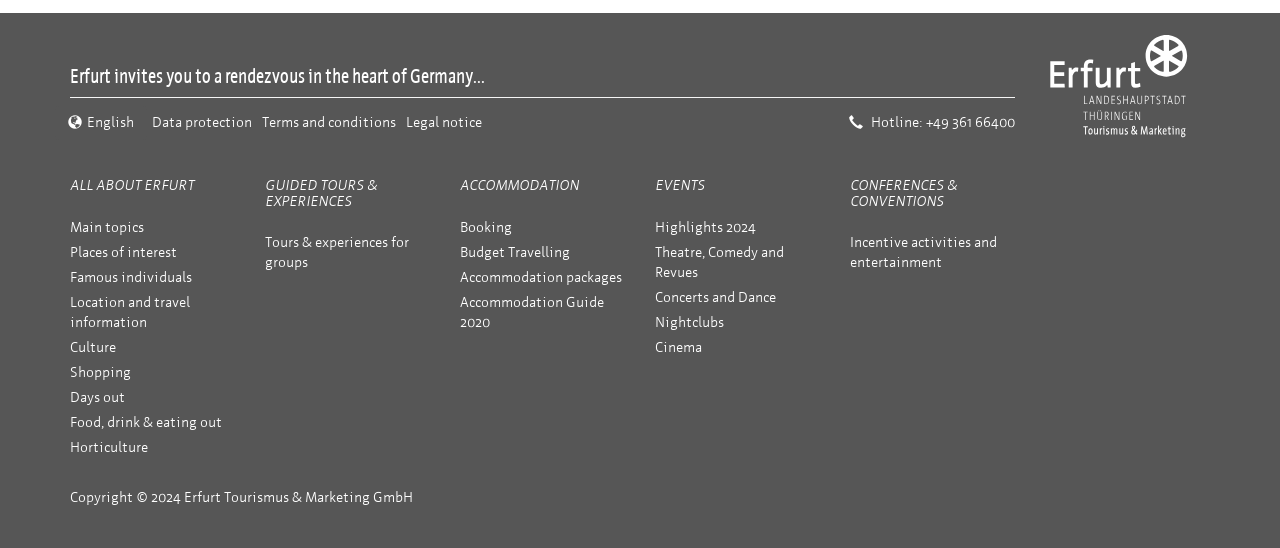Can you pinpoint the bounding box coordinates for the clickable element required for this instruction: "Book accommodation"? The coordinates should be four float numbers between 0 and 1, i.e., [left, top, right, bottom].

[0.359, 0.399, 0.4, 0.43]